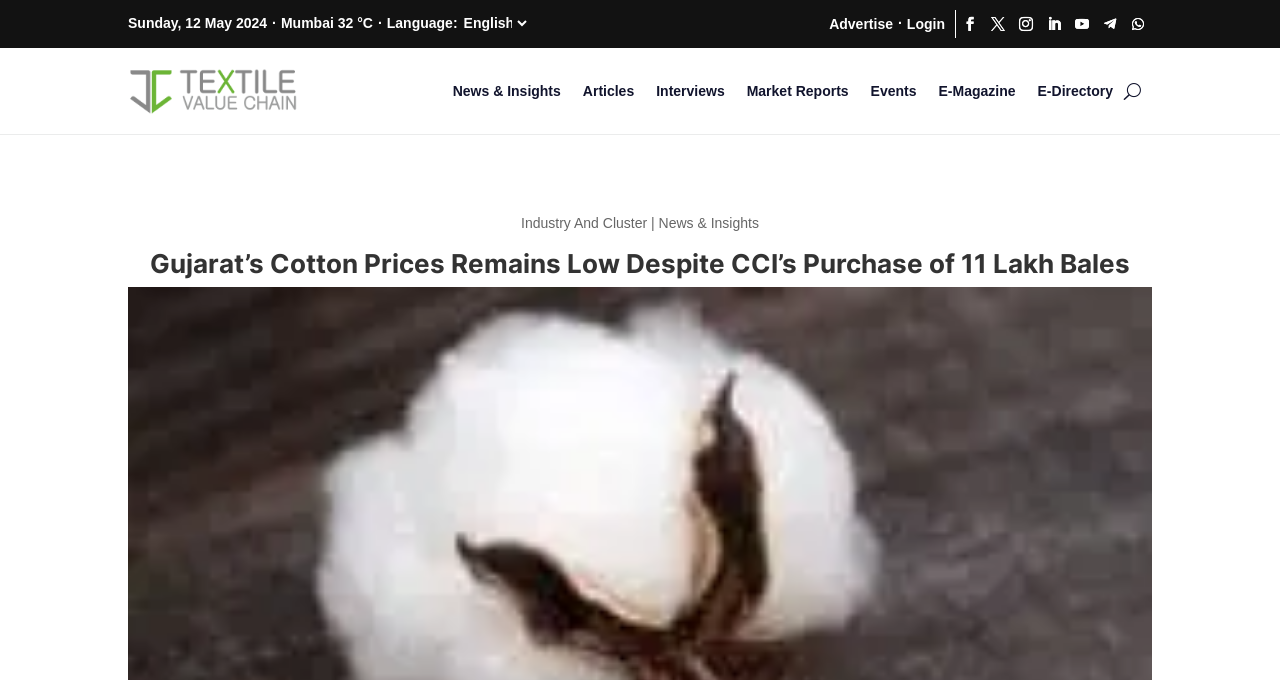What is the topic of the news article?
Provide a comprehensive and detailed answer to the question.

I found the topic of the news article by reading the heading of the article, which is 'Gujarat’s Cotton Prices Remains Low Despite CCI’s Purchase of 11 Lakh Bales'.